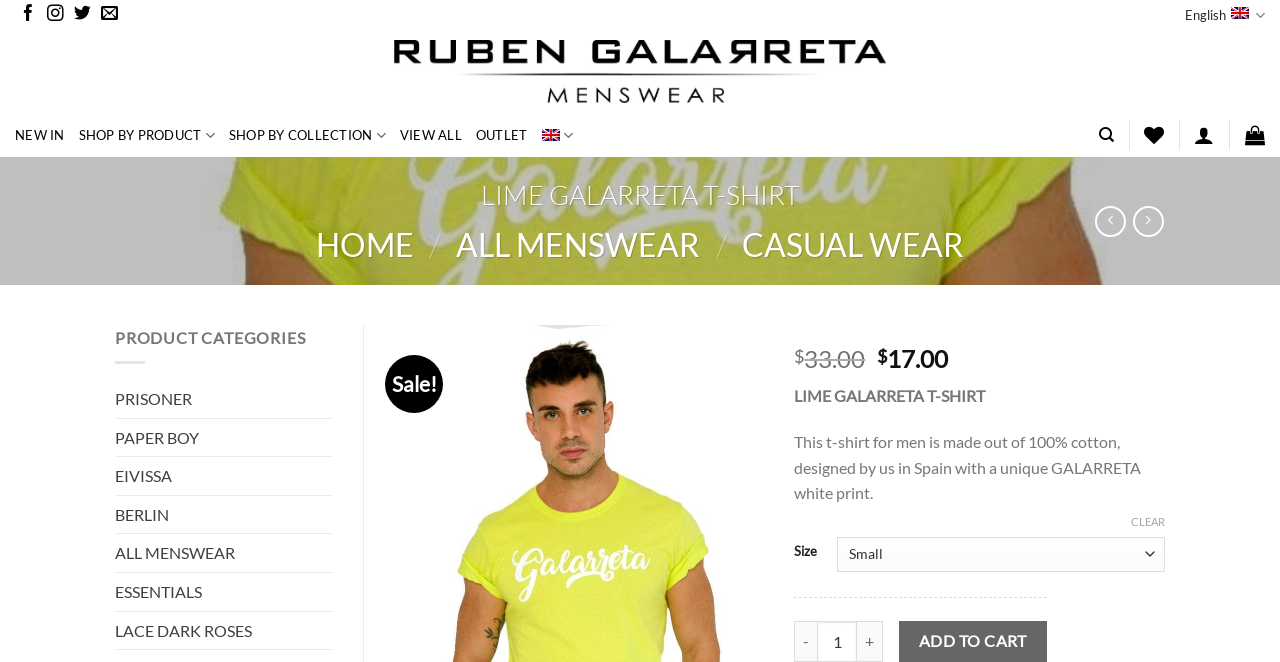From the webpage screenshot, predict the bounding box coordinates (top-left x, top-left y, bottom-right x, bottom-right y) for the UI element described here: CASUAL WEAR

[0.58, 0.341, 0.753, 0.399]